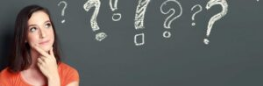Use a single word or phrase to answer the question: What surrounds the woman in the image?

Chalkboard-style illustrations